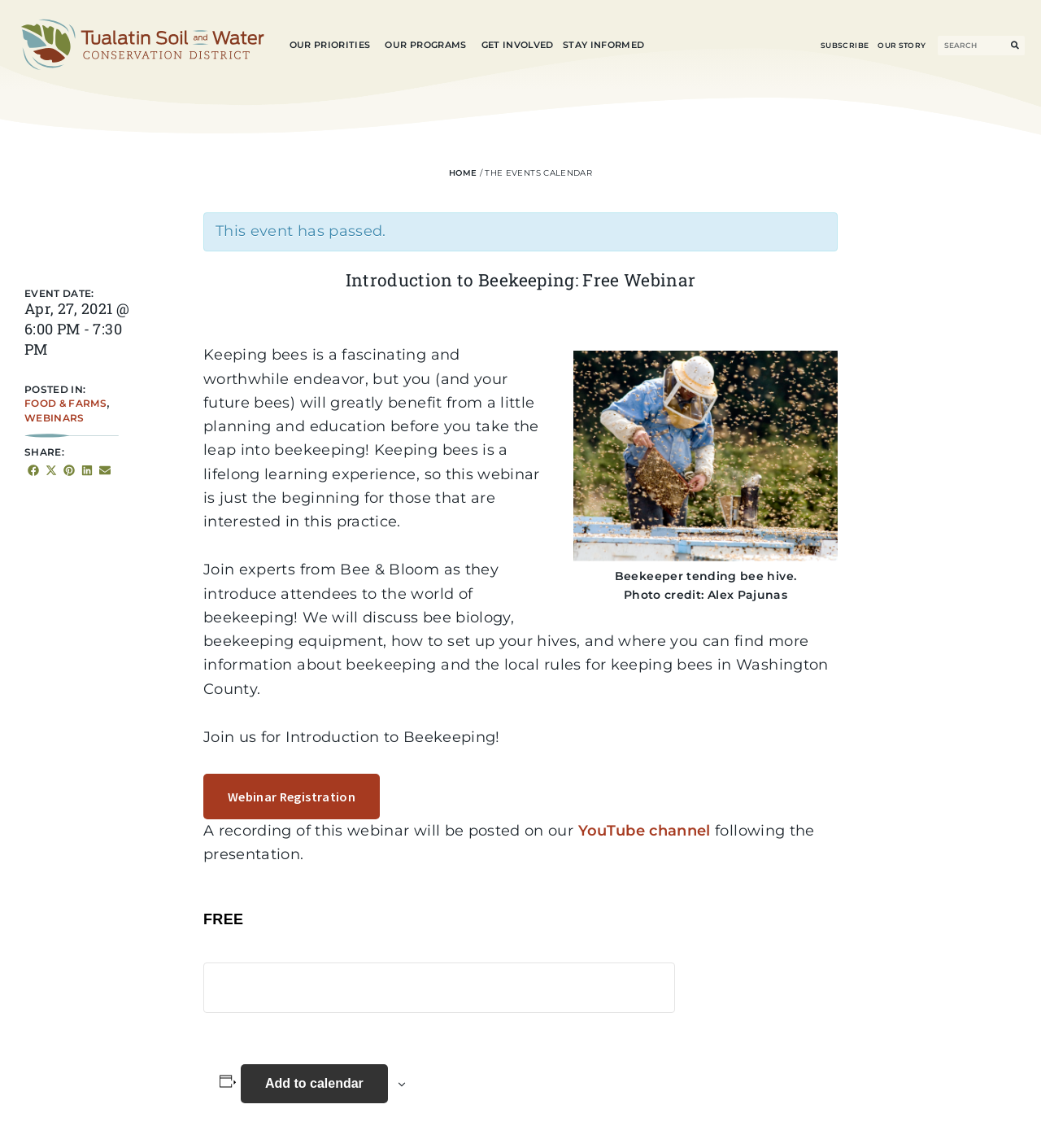Offer a meticulous caption that includes all visible features of the webpage.

This webpage is about a free webinar on "Introduction to Beekeeping" hosted by Bee & Bloom. At the top left corner, there is a logo of Tualatin Soil and Water Conservation District. A navigation menu is located at the top right corner, with links to "OUR PRIORITIES", "OUR PROGRAMS", "GET INVOLVED", "STAY INFORMED", "SUBSCRIBE", and "OUR STORY". A search form is placed at the top right corner.

Below the navigation menu, there is a heading "Introduction to Beekeeping: Free Webinar" followed by a horizontal separator. A large image of a beekeeper tending a bee hive is displayed, with a caption "Beekeeper tending bee hive. Photo credit: Alex Pajunas".

The main content of the webpage is divided into several sections. The first section introduces the webinar, explaining that keeping bees requires planning and education, and that this webinar is just the beginning for those interested in beekeeping. The second section describes what will be discussed in the webinar, including bee biology, equipment, and local rules for keeping bees in Washington County.

A call-to-action button "Webinar Registration" is placed below the description. The webpage also mentions that a recording of the webinar will be posted on the organization's YouTube channel after the presentation. The event details, including date and time, are listed on the left side of the webpage, along with links to categories "FOOD & FARMS" and "WEBINARS". There are also social media sharing links at the bottom left corner of the webpage.